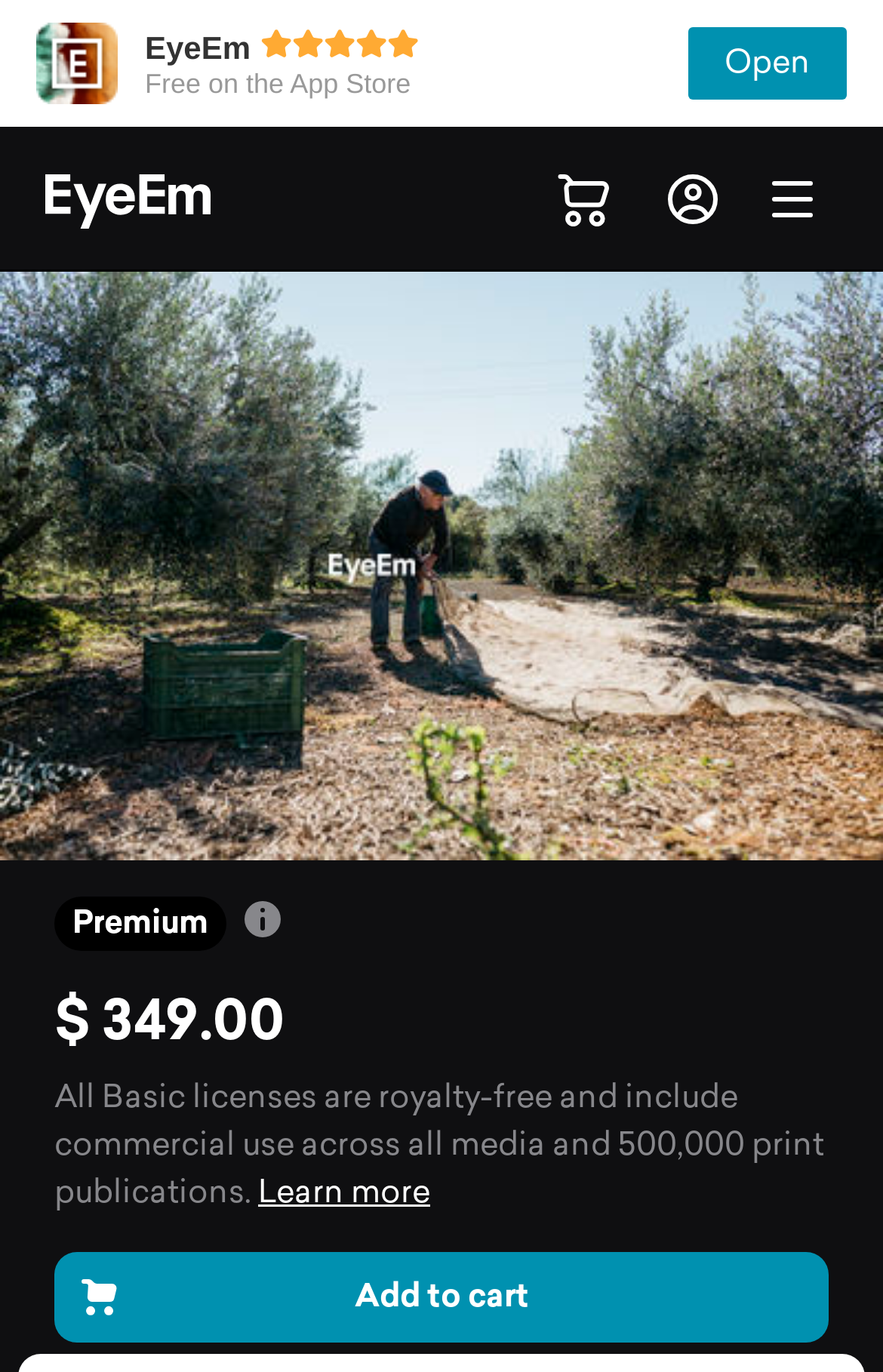What type of license is offered for the image?
Refer to the image and provide a one-word or short phrase answer.

Royalty-free